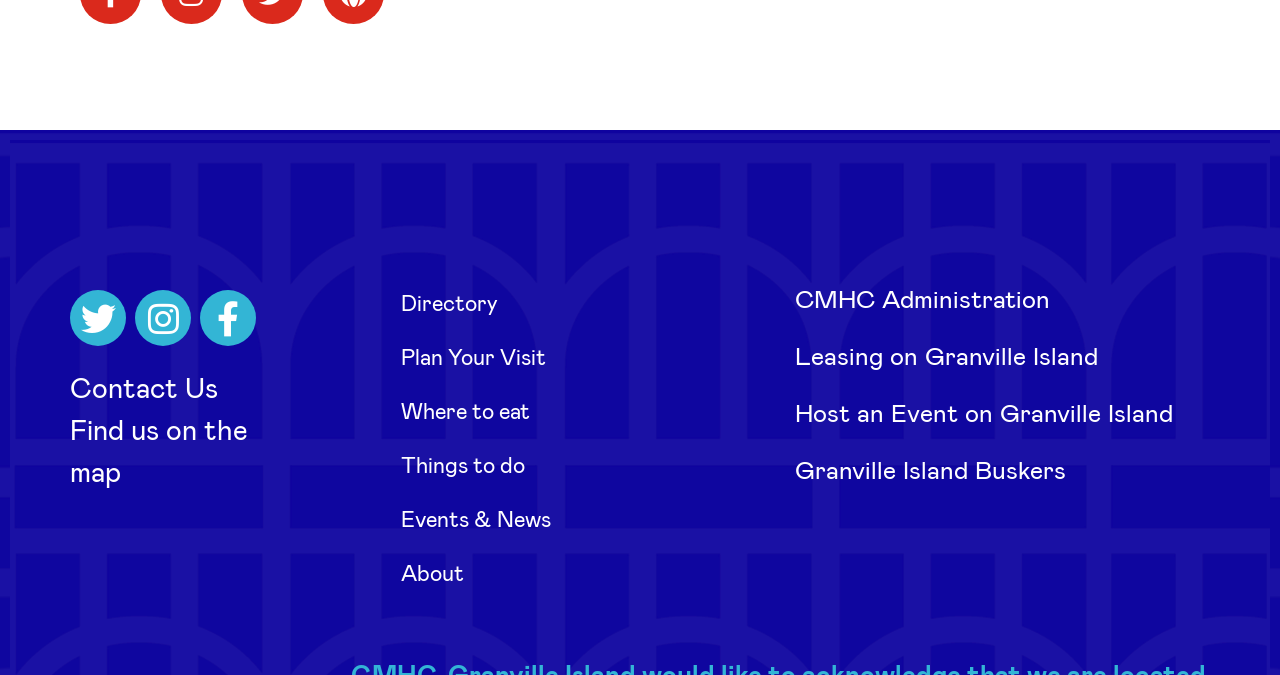Identify the bounding box coordinates of the section to be clicked to complete the task described by the following instruction: "Find us on the map". The coordinates should be four float numbers between 0 and 1, formatted as [left, top, right, bottom].

[0.055, 0.605, 0.223, 0.729]